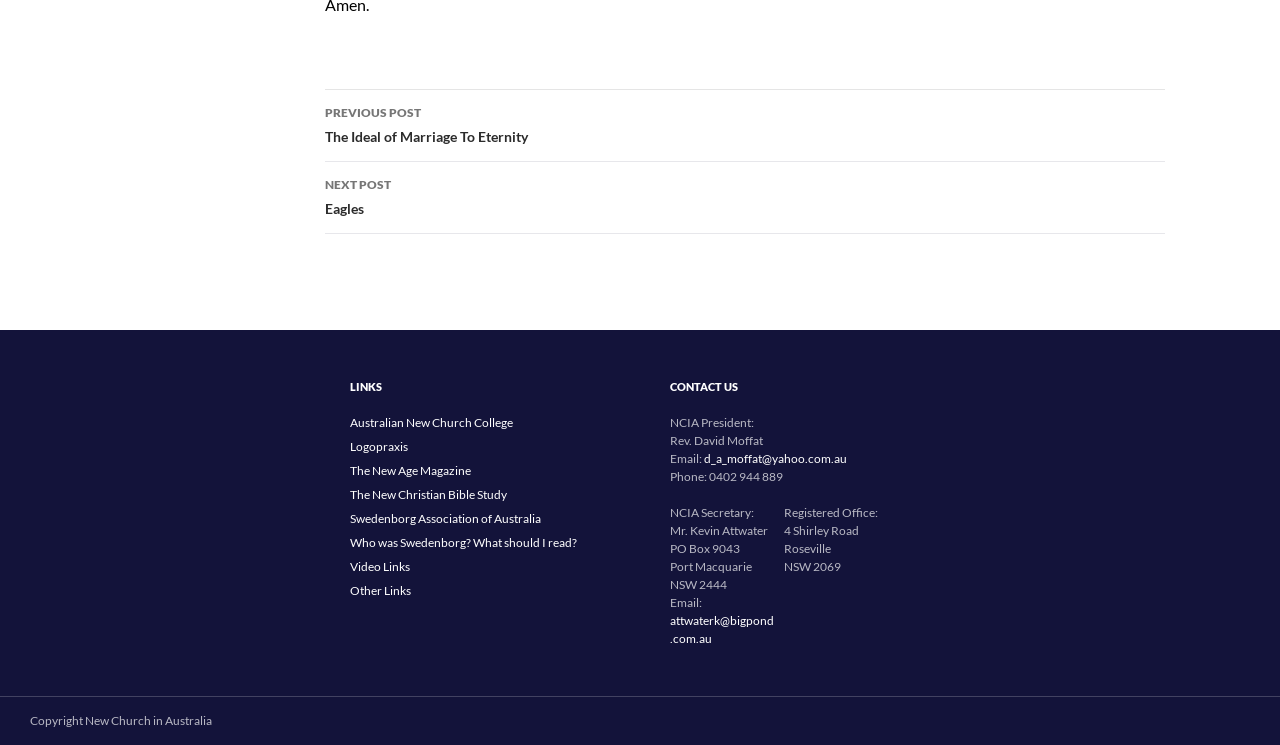Select the bounding box coordinates of the element I need to click to carry out the following instruction: "visit Australian New Church College".

[0.273, 0.557, 0.401, 0.577]